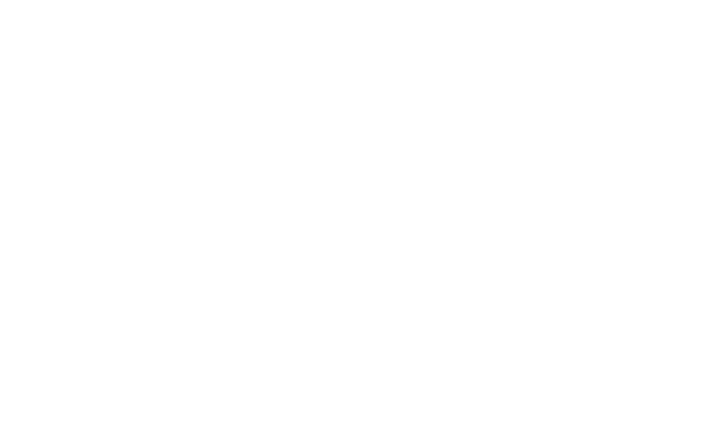Craft a detailed explanation of the image.

The image features a button with the text "A tutor dedicated to your needs." This button is designed to encourage users to engage with personalized tutoring services, highlighting the commitment to providing tailored educational support. The design is likely appealing and user-friendly, integrating seamlessly into the surrounding layout of the website, which focuses on connecting tutors and students in South Africa. The accompanying elements on the webpage further emphasize the user’s journey toward finding suitable educational assistance, aligning with the overall theme of educational solutions offered since 1999.